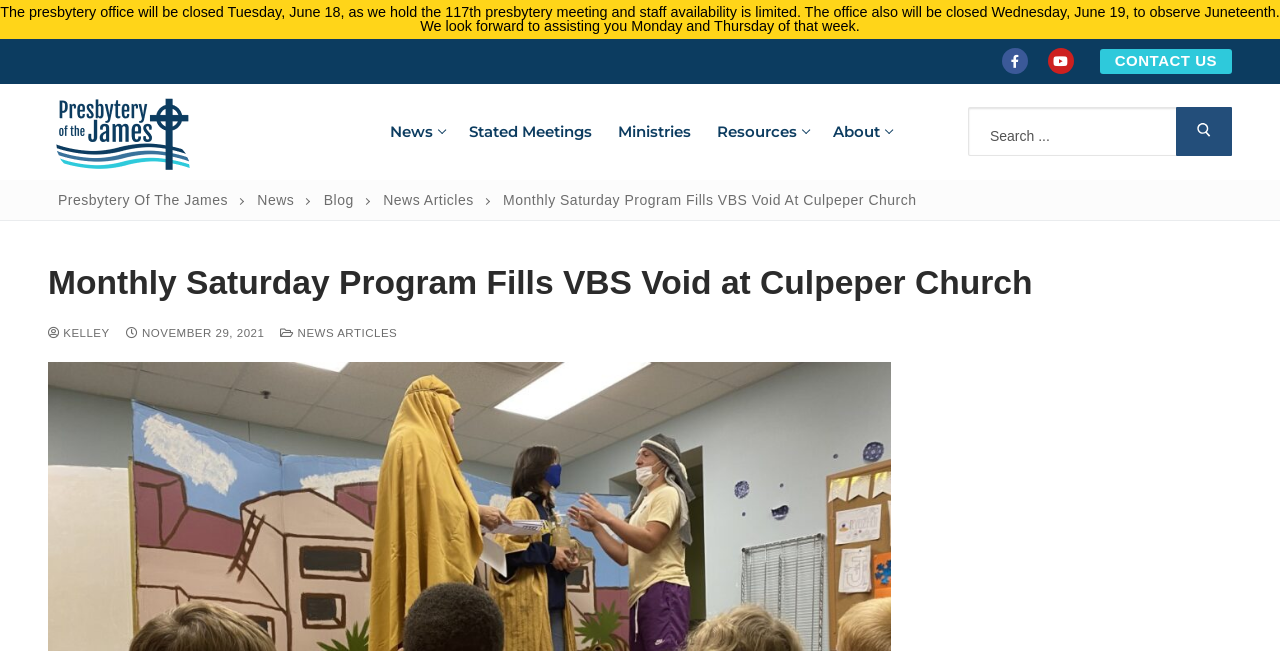Provide an in-depth caption for the elements present on the webpage.

The webpage is about the Presbytery of the James, a Christian organization. At the top, there is a notice about the presbytery office being closed on specific dates. Below this notice, there are social media links to Facebook and Youtube, as well as a "CONTACT US" link. 

To the left of the social media links, there is a logo of the Presbytery of the James, which is also a link. Above this logo, there are several links to different sections of the website, including "News", "Stated Meetings", "Ministries", "Resources", and "About". 

On the right side of the page, there is a search bar with a "Submit Search" button. Below the search bar, there are several links to different types of news articles, including "News", "Announcements", "The Vine", "Email Newsletter", and "Innovate, Ignite, and Inspire Podcast". 

Further down the page, there are more links to various sections of the website, including "Stated Meetings", "Ministries", "Resources", "Calendar", "Church and Community Events", and "About". There are also links to "Mission Council/Trustees" and social media links to Facebook and Youtube at the bottom of the page.

The main content of the webpage is an article titled "Monthly Saturday Program Fills VBS Void at Culpeper Church", which is about the Christian education committee at Culpeper Church launching a new program. The article is written by KELLEY and was published on NOVEMBER 29, 2021.